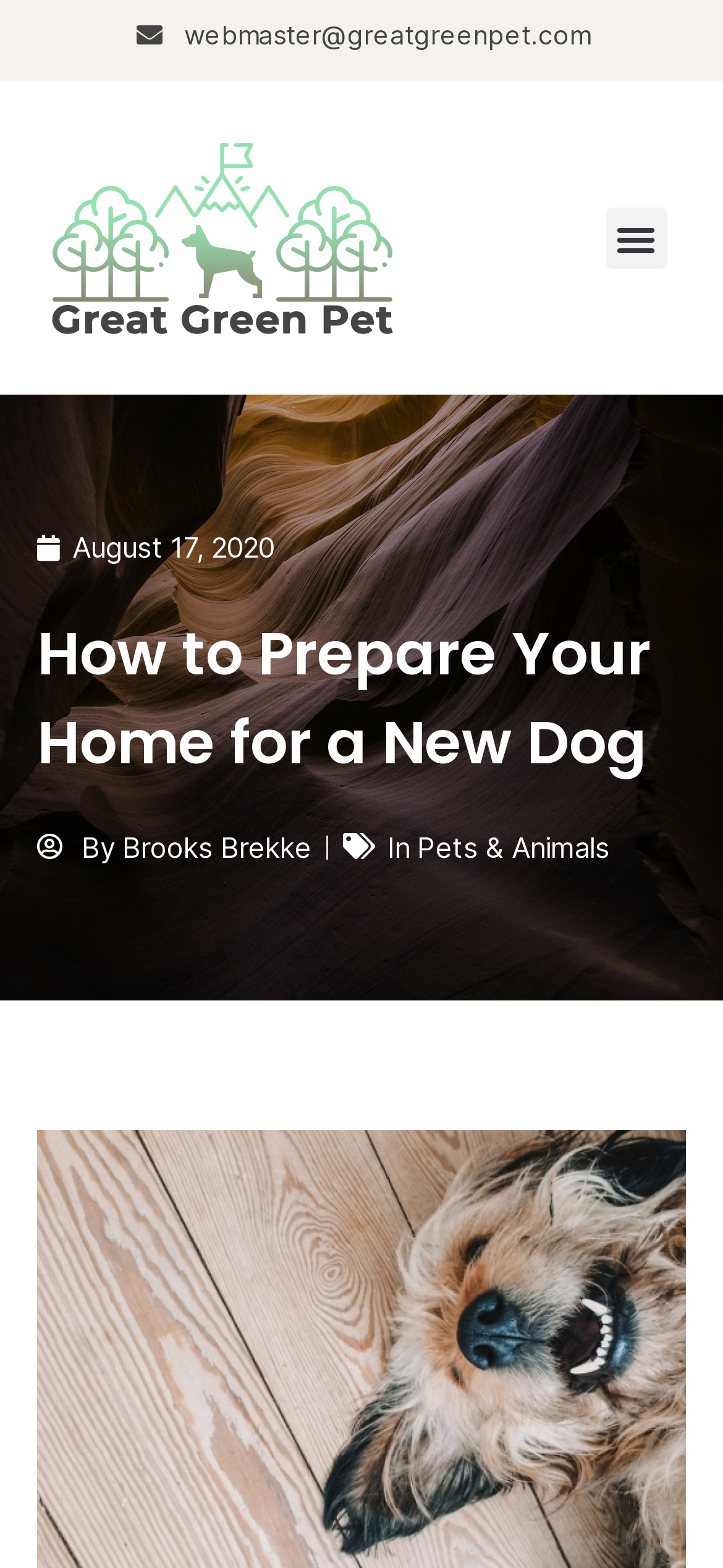Using the provided description: "August 17, 2020", find the bounding box coordinates of the corresponding UI element. The output should be four float numbers between 0 and 1, in the format [left, top, right, bottom].

[0.051, 0.335, 0.379, 0.365]